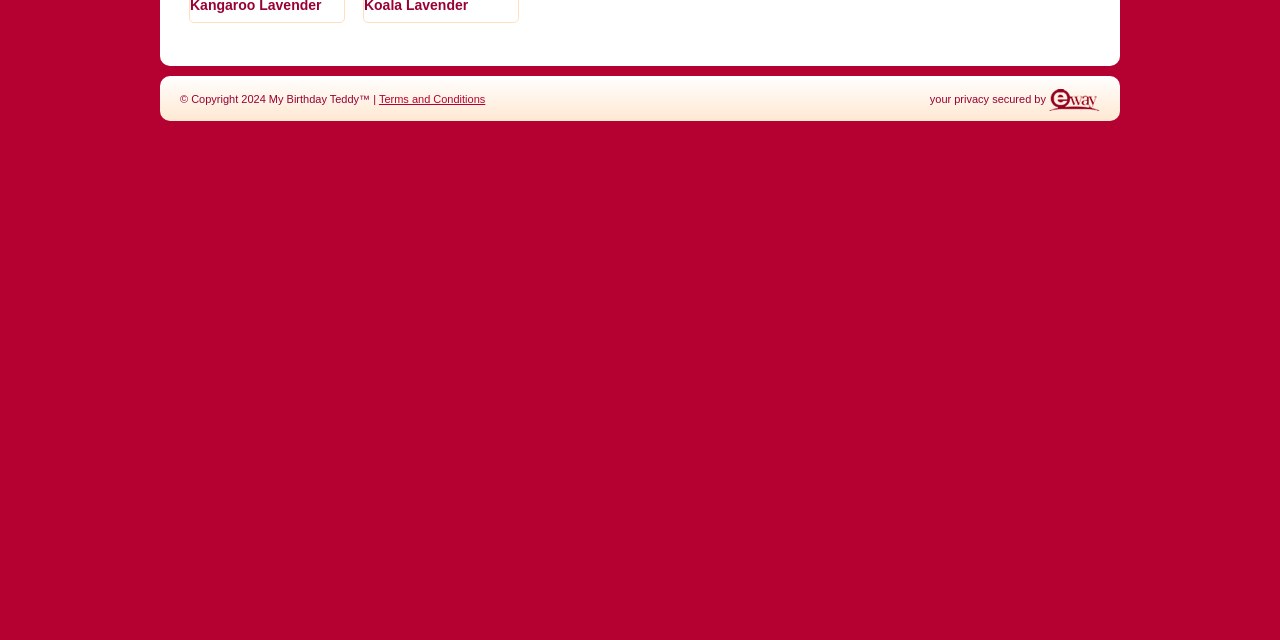Please provide the bounding box coordinates for the UI element as described: "Terms and Conditions". The coordinates must be four floats between 0 and 1, represented as [left, top, right, bottom].

[0.296, 0.145, 0.379, 0.164]